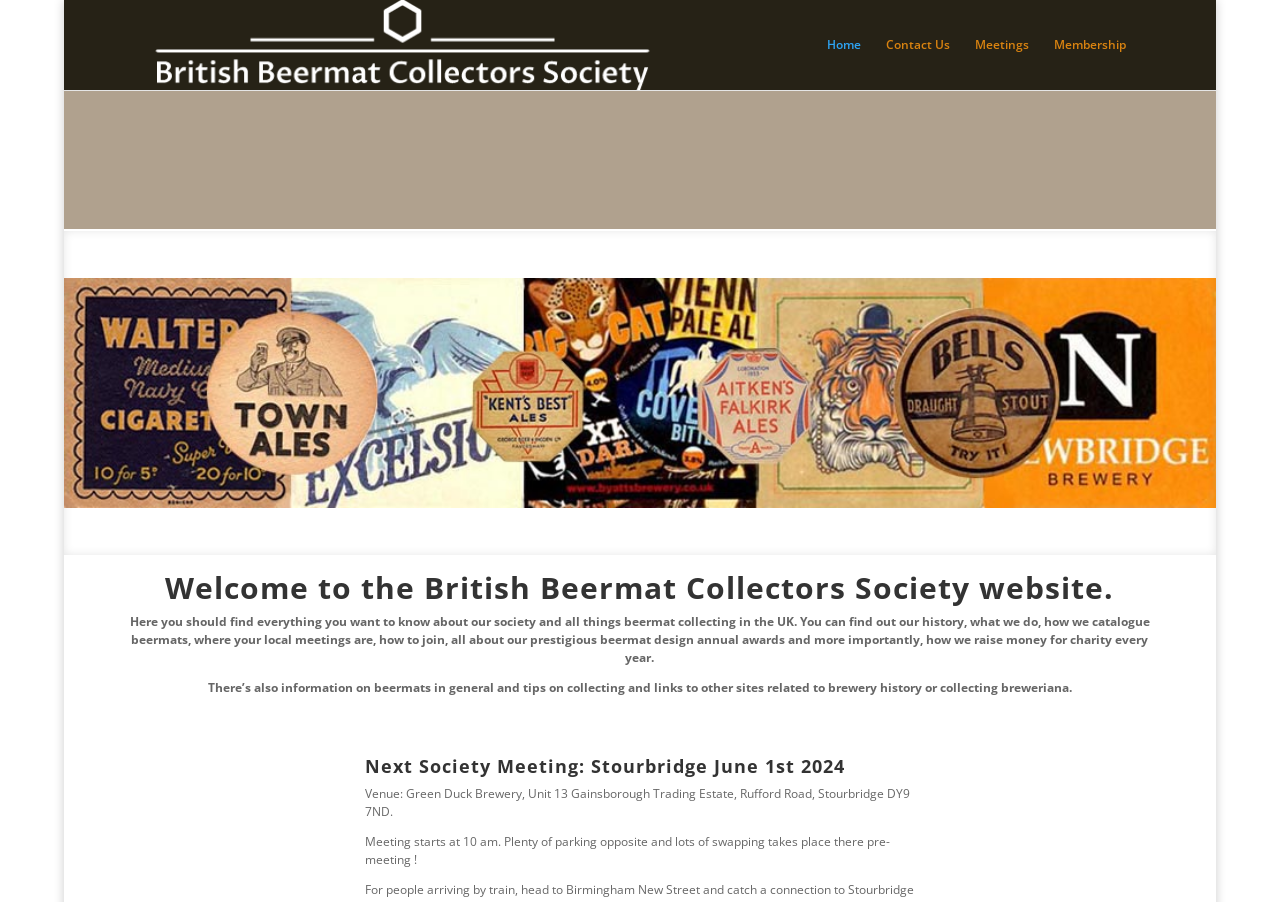Using the description "Membership", locate and provide the bounding box of the UI element.

[0.824, 0.042, 0.88, 0.1]